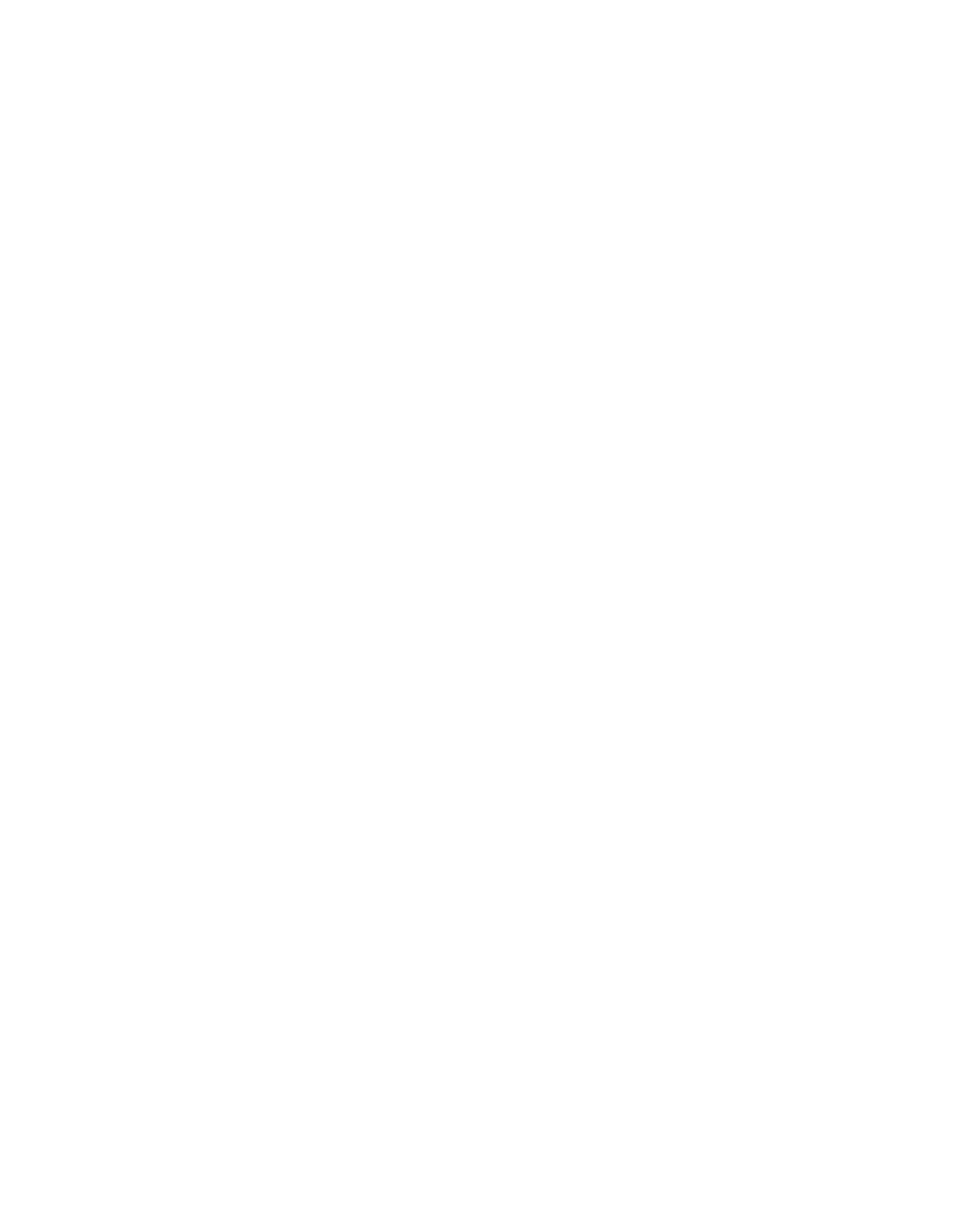Please identify the bounding box coordinates of where to click in order to follow the instruction: "check pricing".

[0.266, 0.978, 0.304, 0.989]